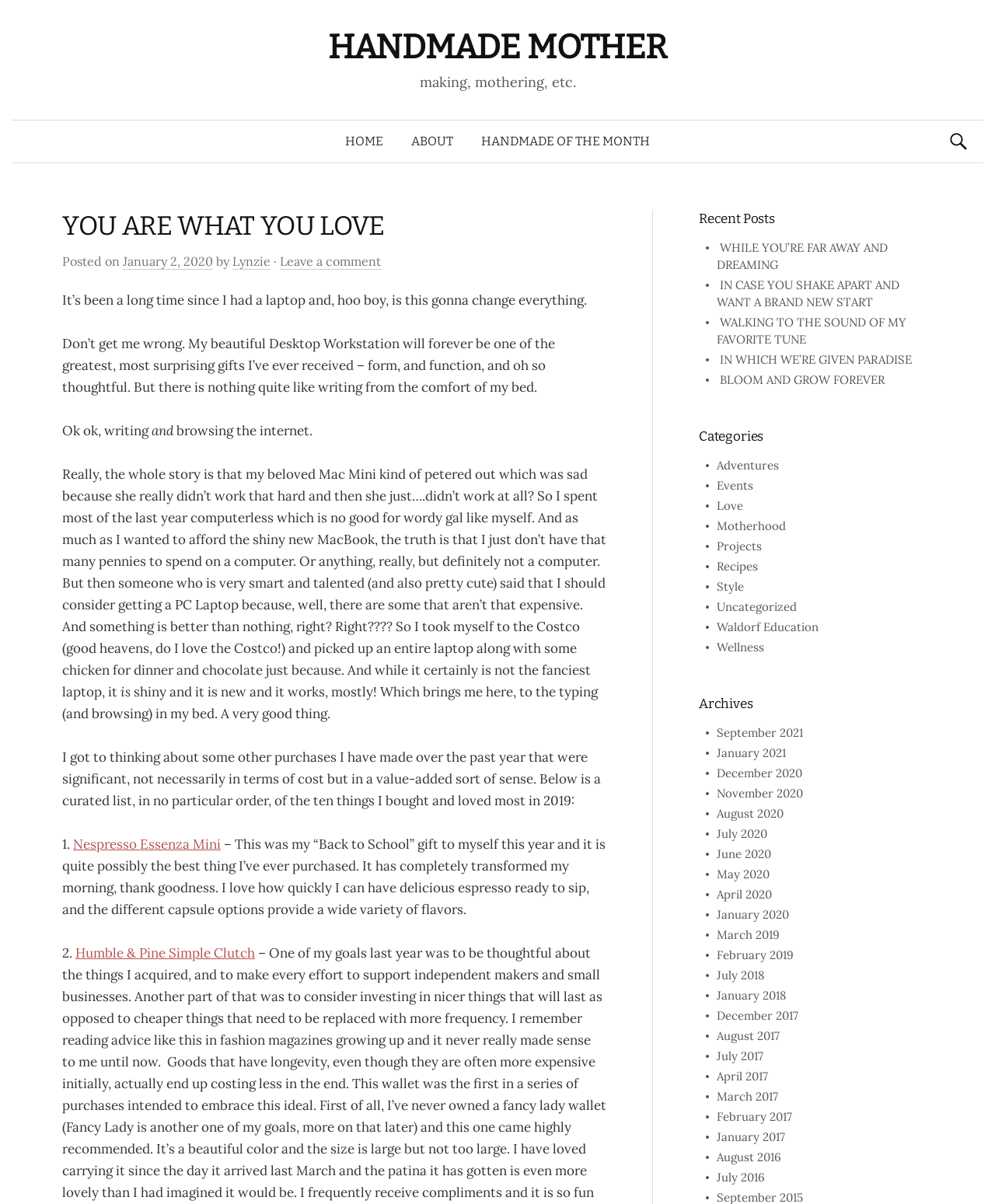Identify the bounding box coordinates for the UI element mentioned here: "Adventures". Provide the coordinates as four float values between 0 and 1, i.e., [left, top, right, bottom].

[0.72, 0.38, 0.782, 0.393]